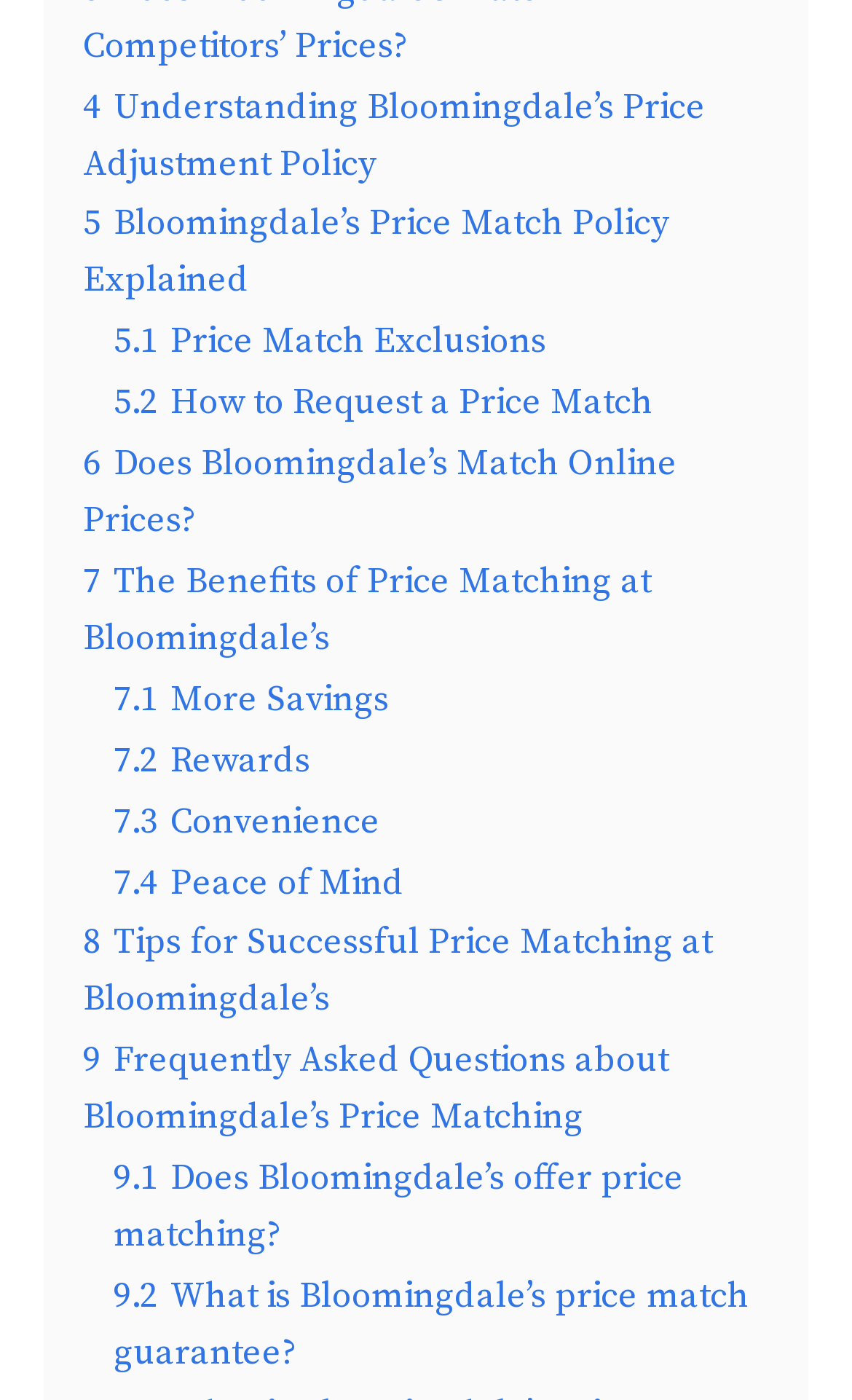Given the element description "7.3 Convenience", identify the bounding box of the corresponding UI element.

[0.133, 0.571, 0.446, 0.602]